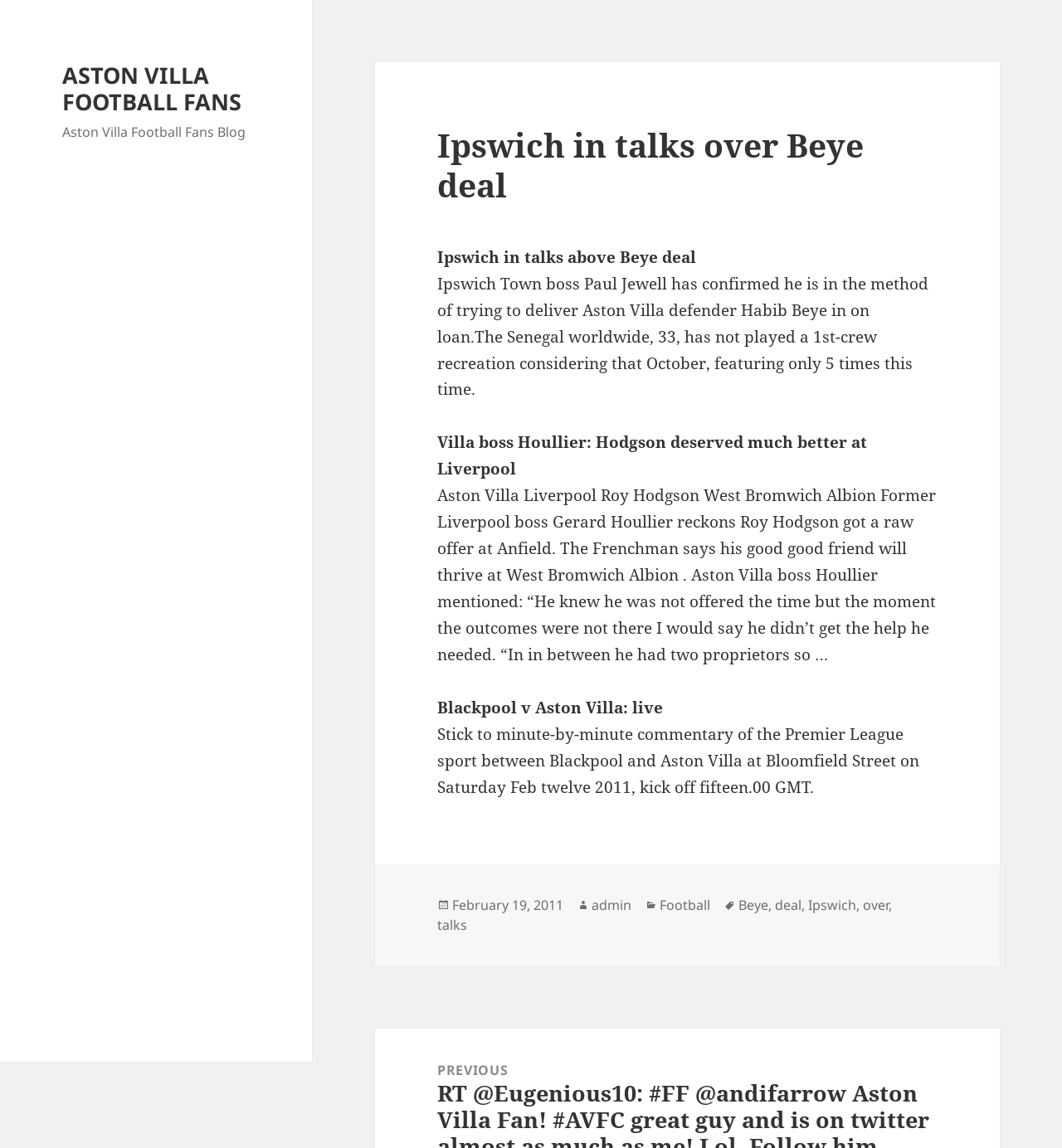Kindly determine the bounding box coordinates for the clickable area to achieve the given instruction: "View the post details on February 19, 2011".

[0.426, 0.78, 0.53, 0.797]